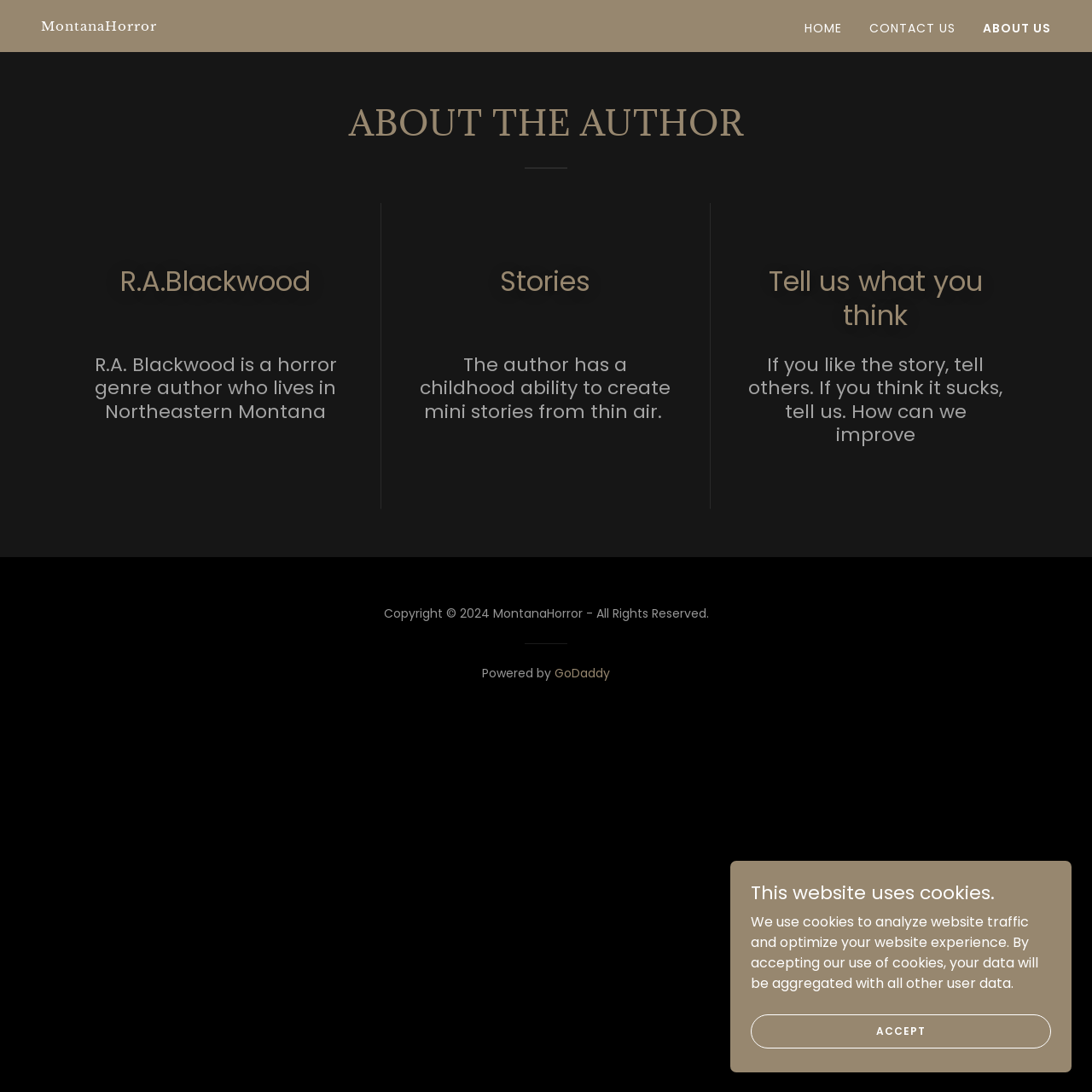With reference to the image, please provide a detailed answer to the following question: What is the purpose of the 'Tell us what you think' section?

The answer can be found by looking at the heading 'Tell us what you think' and the static text 'If you like the story, tell others. If you think it sucks, tell us. How can we improve' which suggests that the purpose of this section is to get feedback from readers.